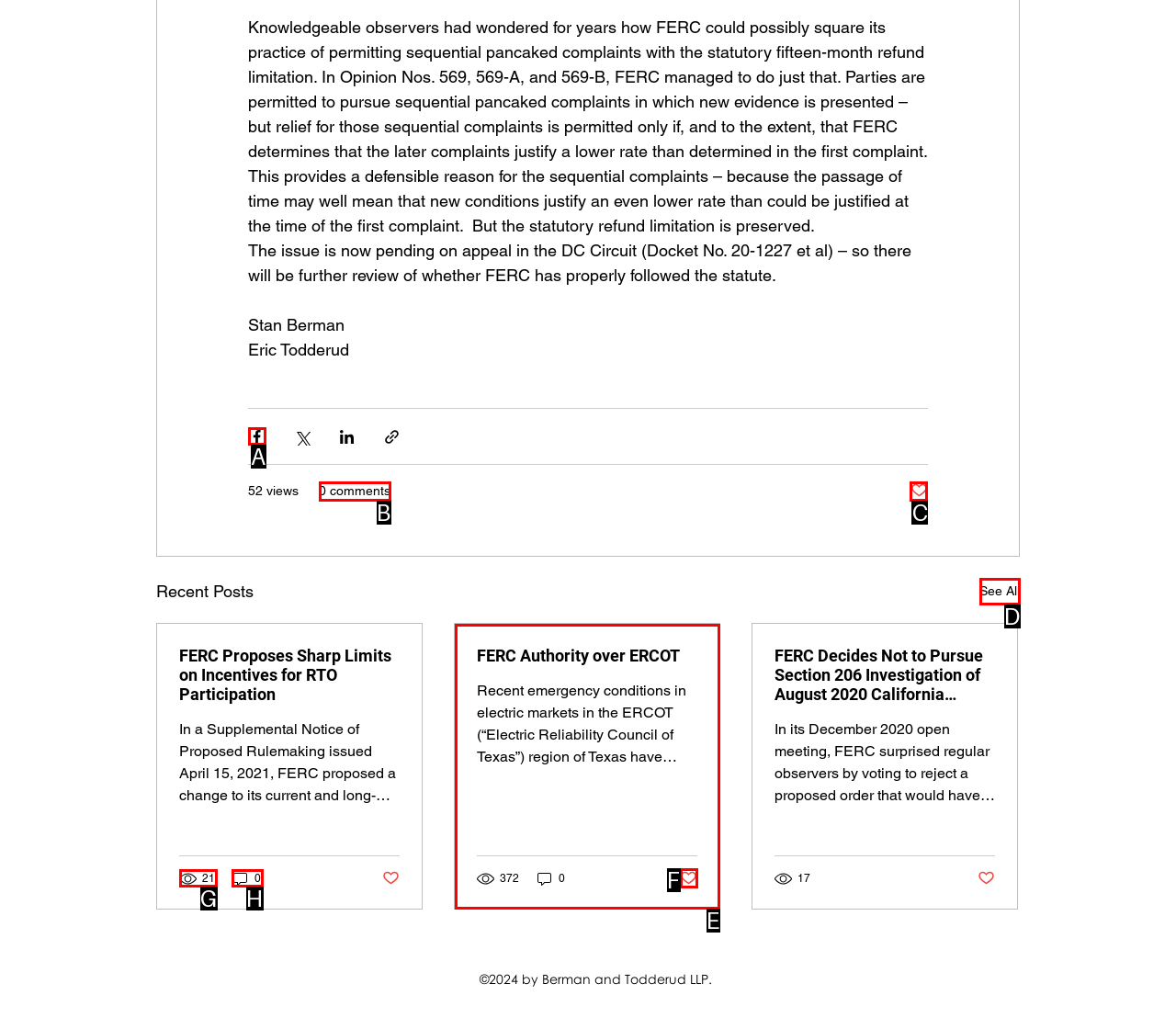Identify the correct UI element to click to achieve the task: Like the post.
Answer with the letter of the appropriate option from the choices given.

C